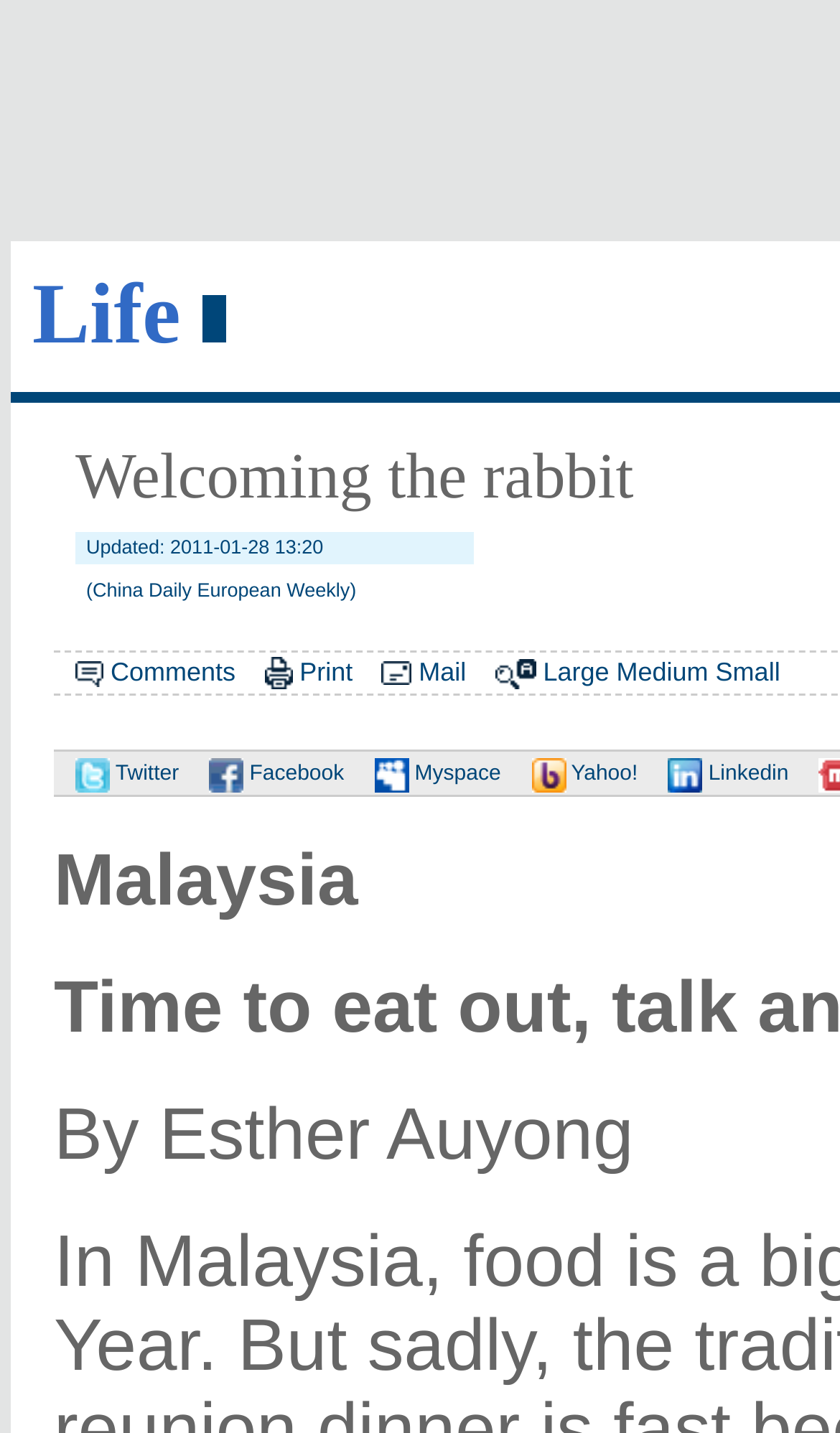Generate a thorough caption detailing the webpage content.

The webpage appears to be an article about how different countries celebrate the New Year. At the top, there is a heading that reads "Life" followed by a brief subtitle. Below this, there is an updated timestamp indicating when the article was last updated.

To the right of the timestamp, there are several small images and links, including options to comment, print, and share the article on various social media platforms such as Twitter, Facebook, Myspace, Yahoo!, and Linkedin.

The main content of the article begins below these links, with a section focused on Malaysia. The title "Malaysia" is prominently displayed, followed by a byline crediting the author, Esther Auyong.